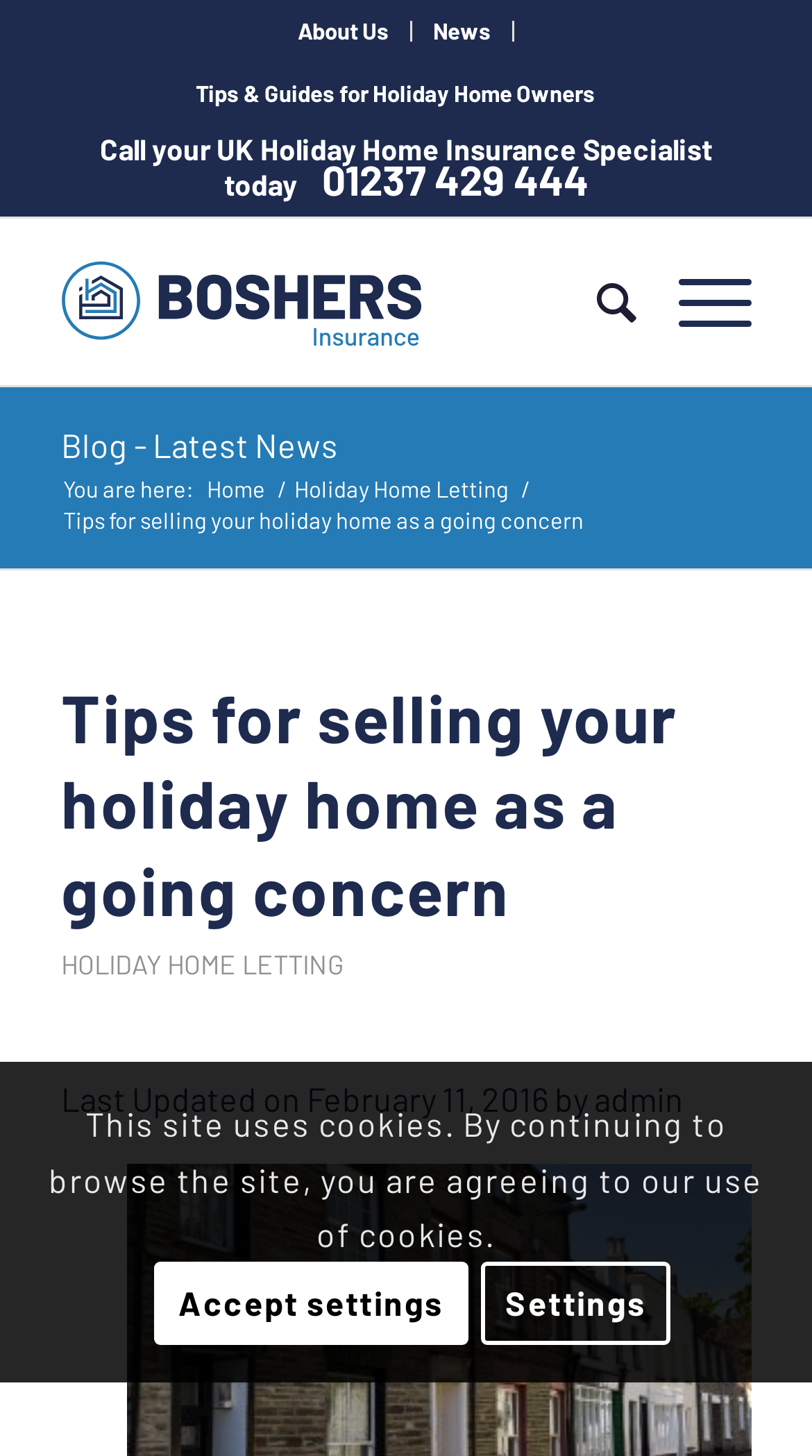Given the webpage screenshot, identify the bounding box of the UI element that matches this description: "Accept settings".

[0.189, 0.867, 0.576, 0.924]